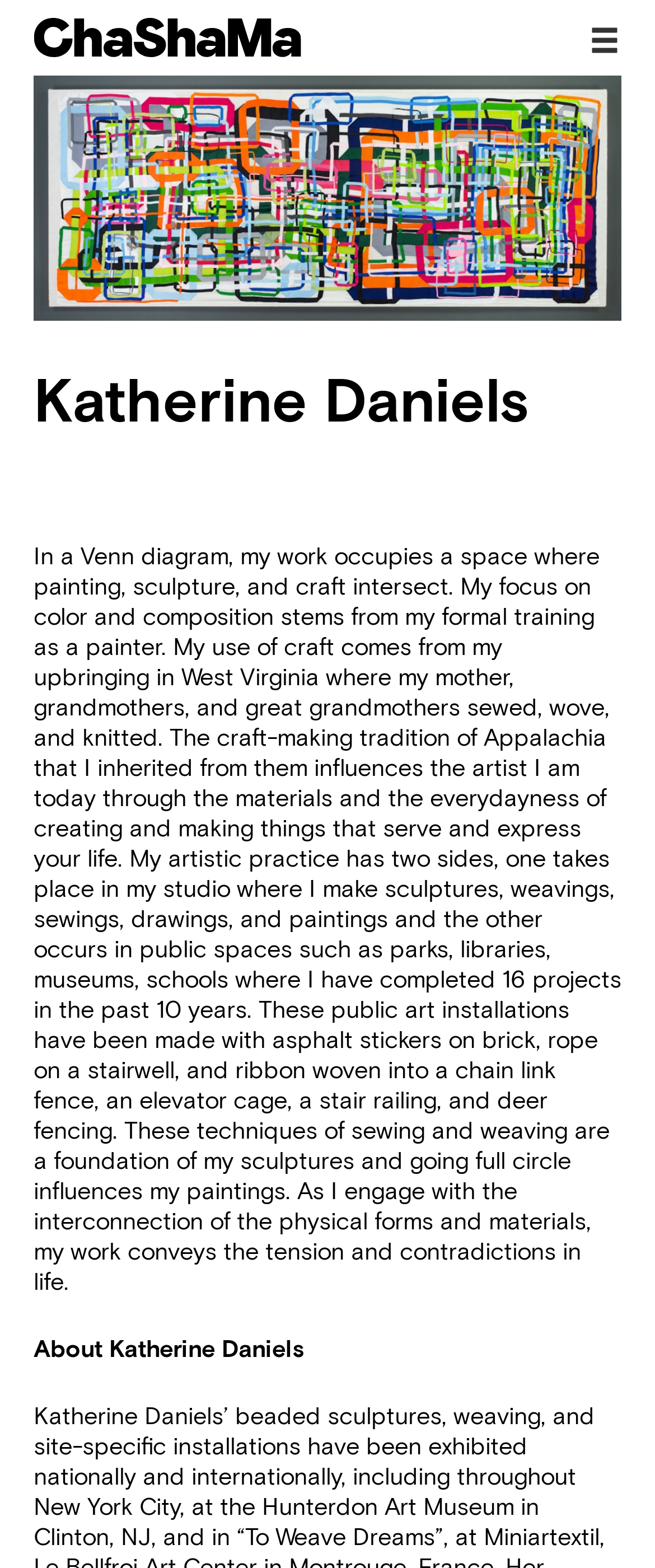Please answer the following query using a single word or phrase: 
What is the theme of the artist's work?

Intersection of painting, sculpture, and craft